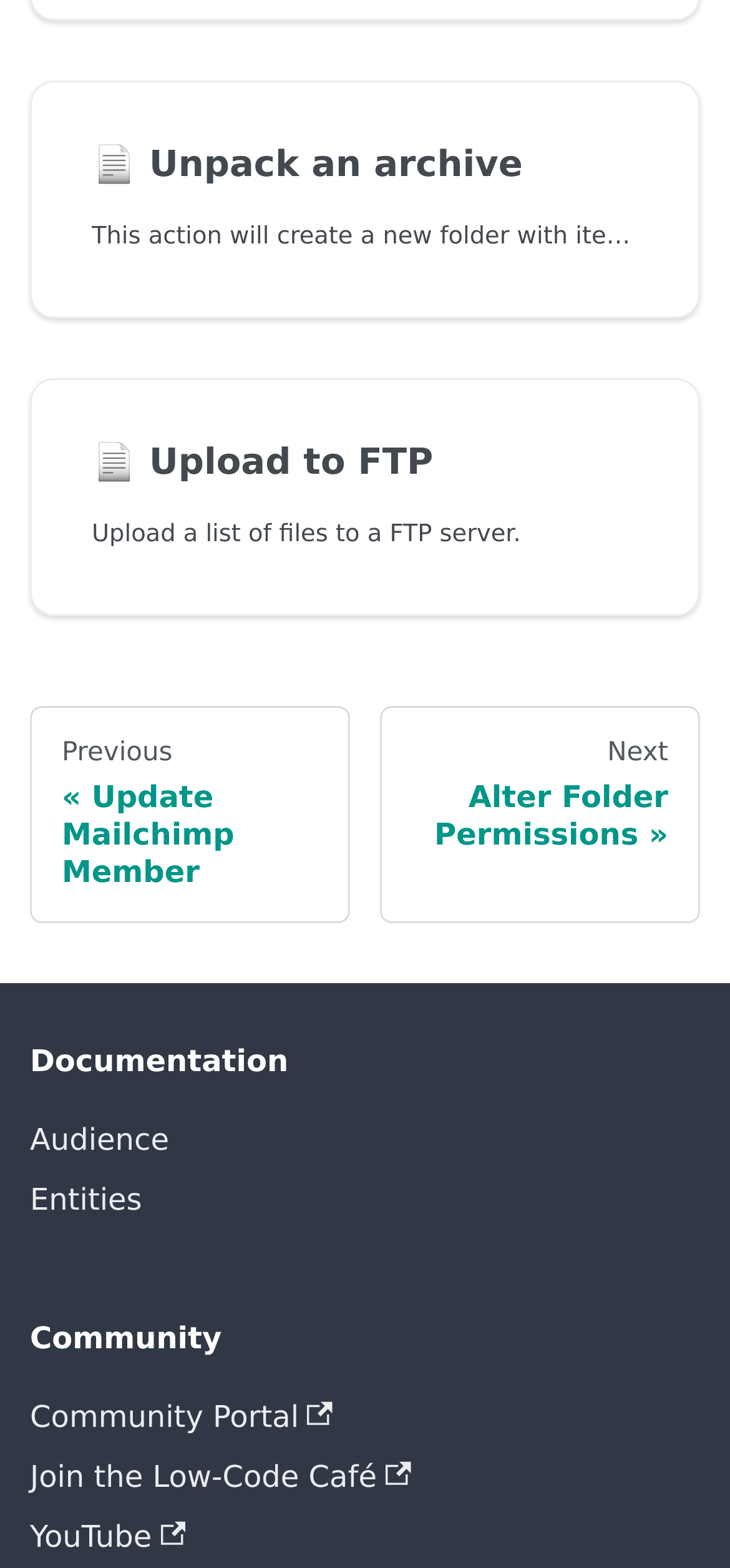Highlight the bounding box coordinates of the element that should be clicked to carry out the following instruction: "unpack an archive". The coordinates must be given as four float numbers ranging from 0 to 1, i.e., [left, top, right, bottom].

[0.041, 0.051, 0.959, 0.203]